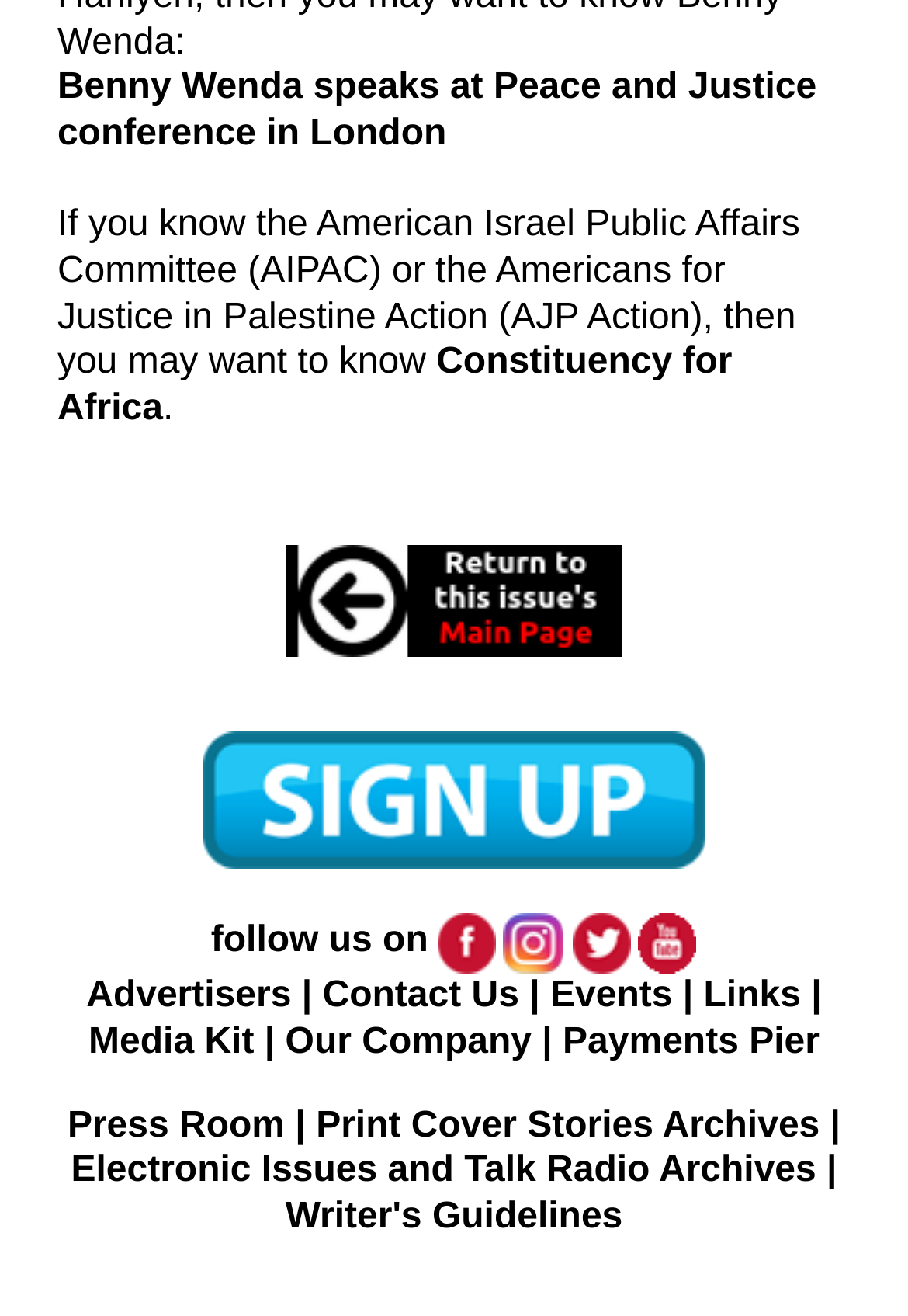Please determine the bounding box coordinates, formatted as (top-left x, top-left y, bottom-right x, bottom-right y), with all values as floating point numbers between 0 and 1. Identify the bounding box of the region described as: parent_node: follow us on

[0.704, 0.702, 0.768, 0.729]